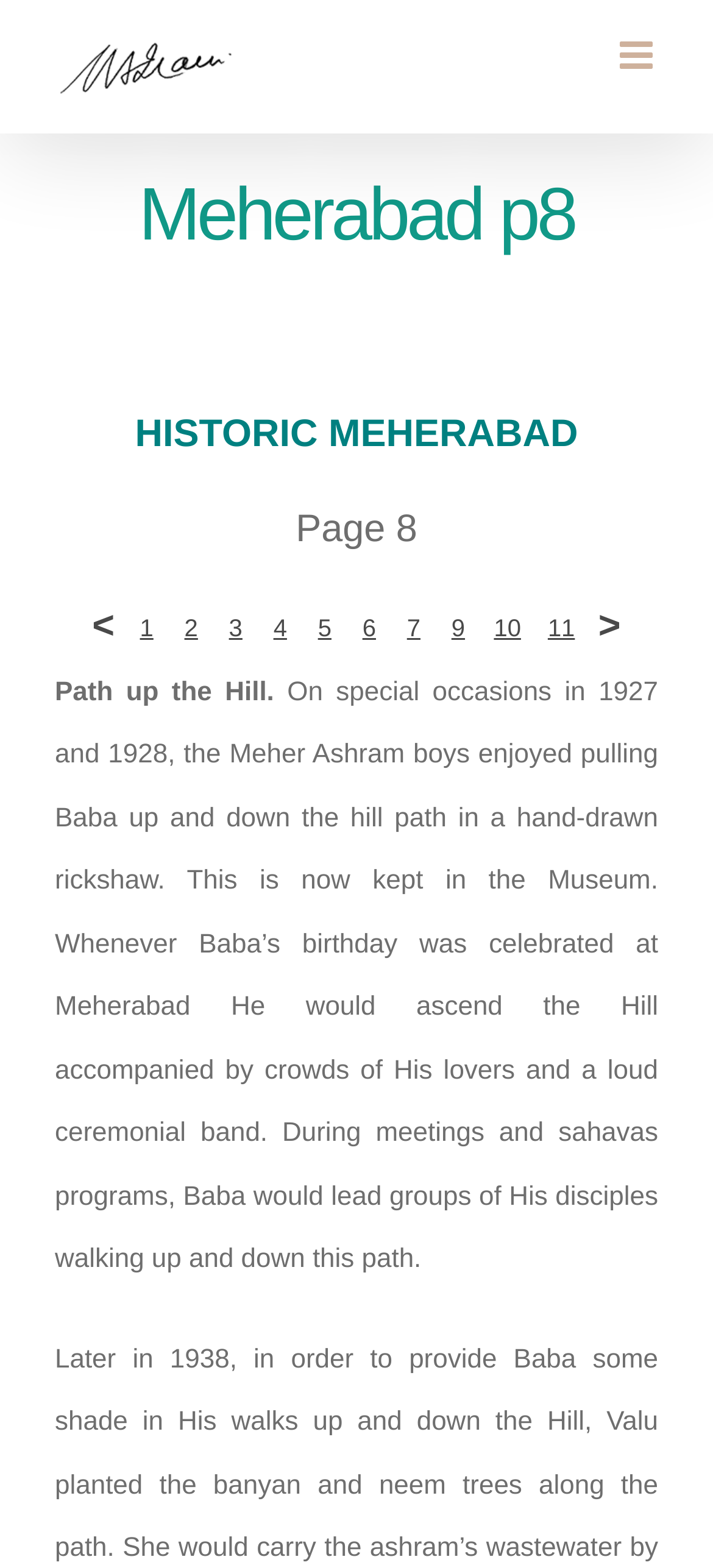Identify the bounding box of the UI element that matches this description: "4".

[0.383, 0.392, 0.402, 0.409]